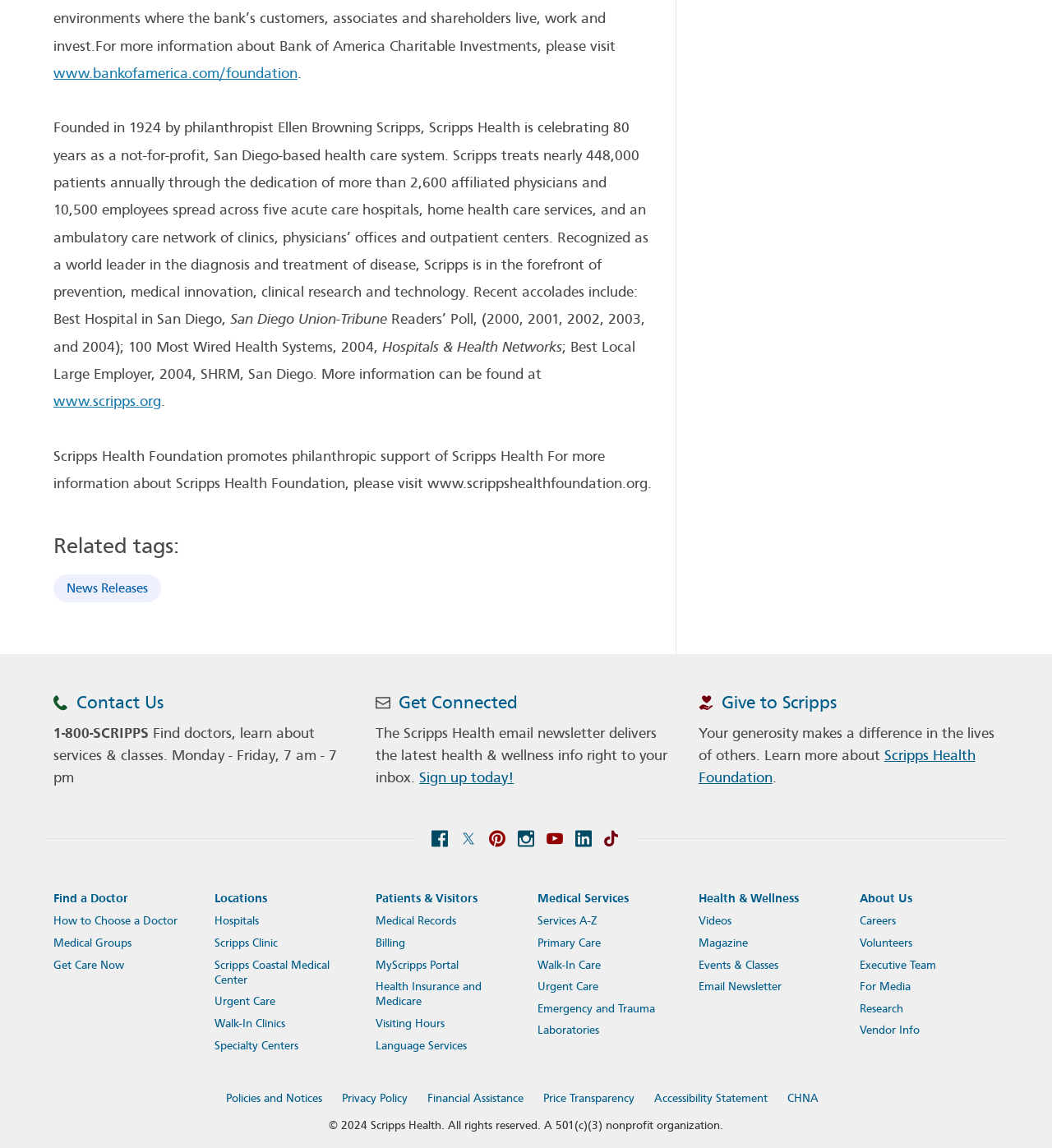Determine the bounding box coordinates of the clickable element to achieve the following action: 'Learn about Scripps Health Foundation'. Provide the coordinates as four float values between 0 and 1, formatted as [left, top, right, bottom].

[0.051, 0.39, 0.62, 0.429]